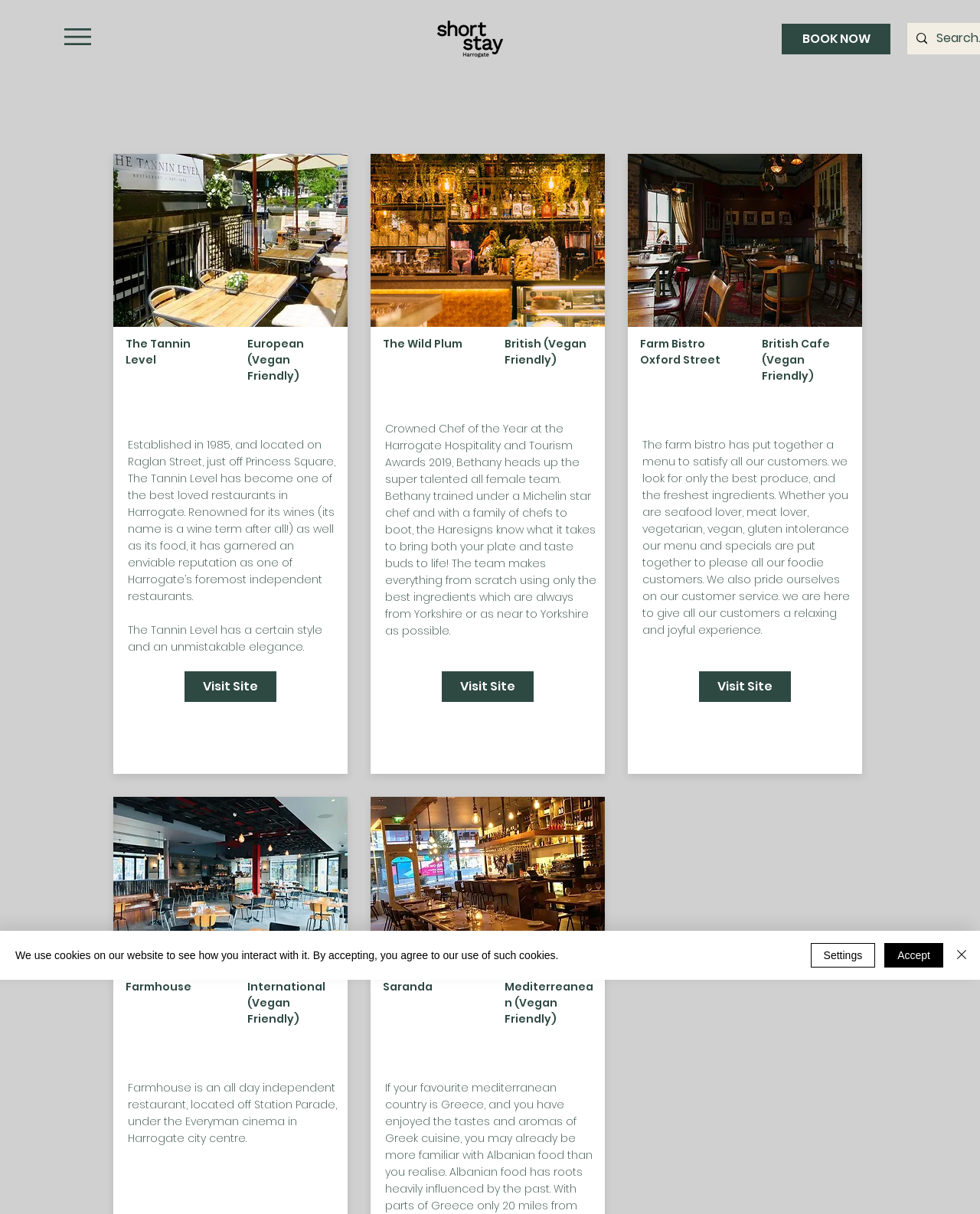Use the details in the image to answer the question thoroughly: 
What is the purpose of the 'BOOK NOW' button?

The 'BOOK NOW' button is likely intended to allow users to book a table at one of the listed restaurants, although the exact functionality is not specified on the webpage.